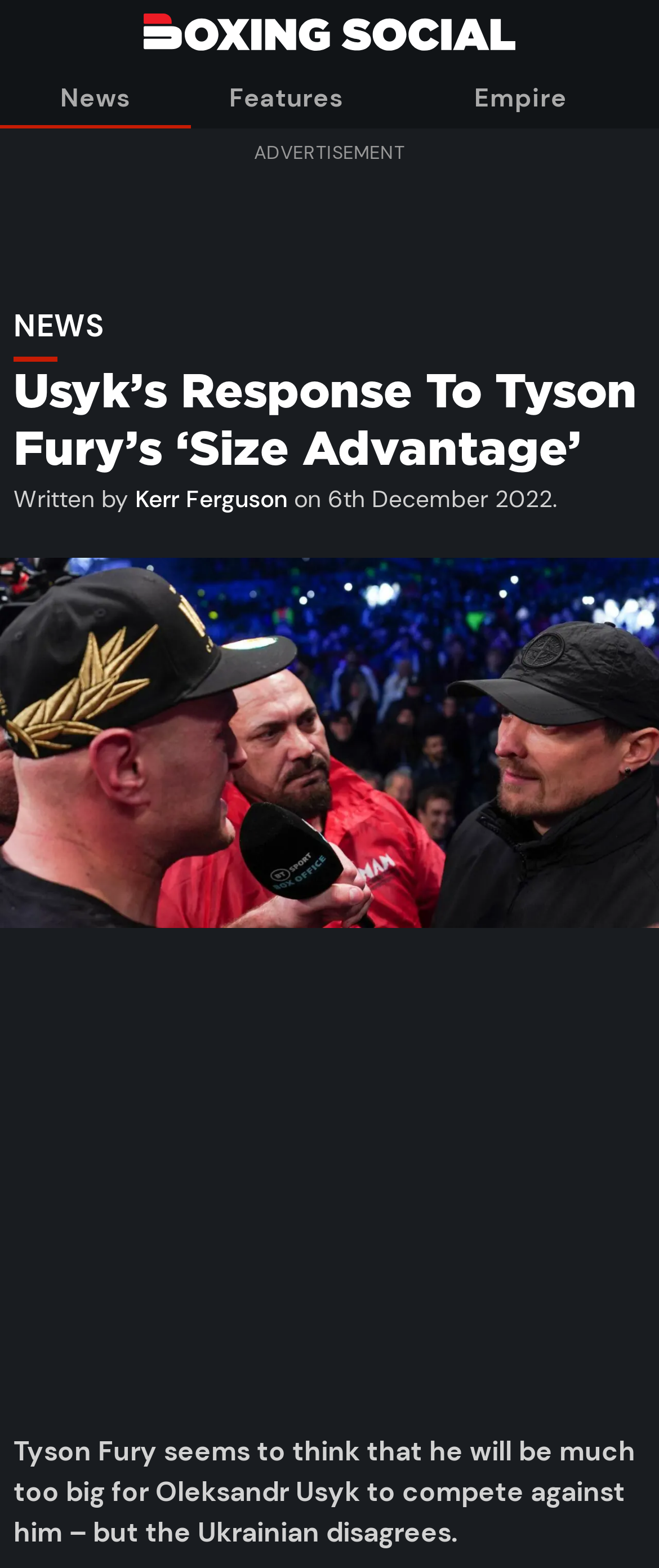What is the name of the website?
Using the image as a reference, give a one-word or short phrase answer.

Boxing Social